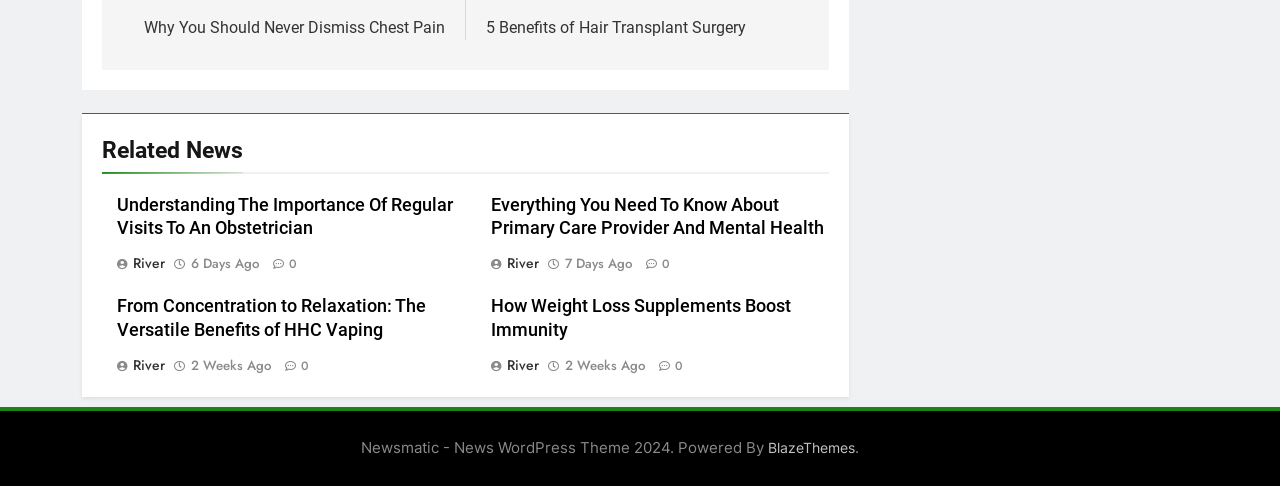Determine the bounding box coordinates of the clickable element necessary to fulfill the instruction: "Go to the ABOUT page". Provide the coordinates as four float numbers within the 0 to 1 range, i.e., [left, top, right, bottom].

None